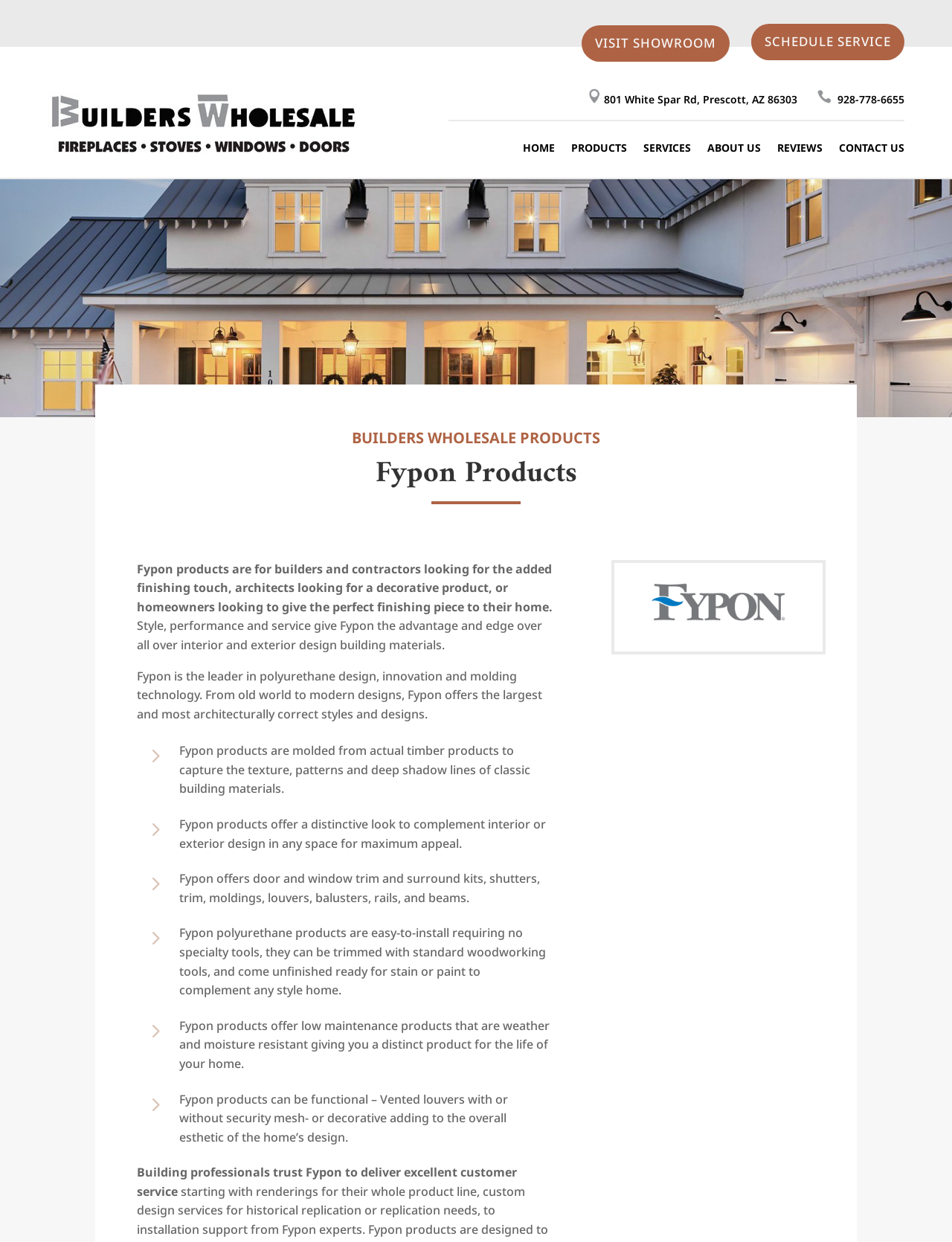Determine the bounding box coordinates for the UI element with the following description: "Log In". The coordinates should be four float numbers between 0 and 1, represented as [left, top, right, bottom].

None